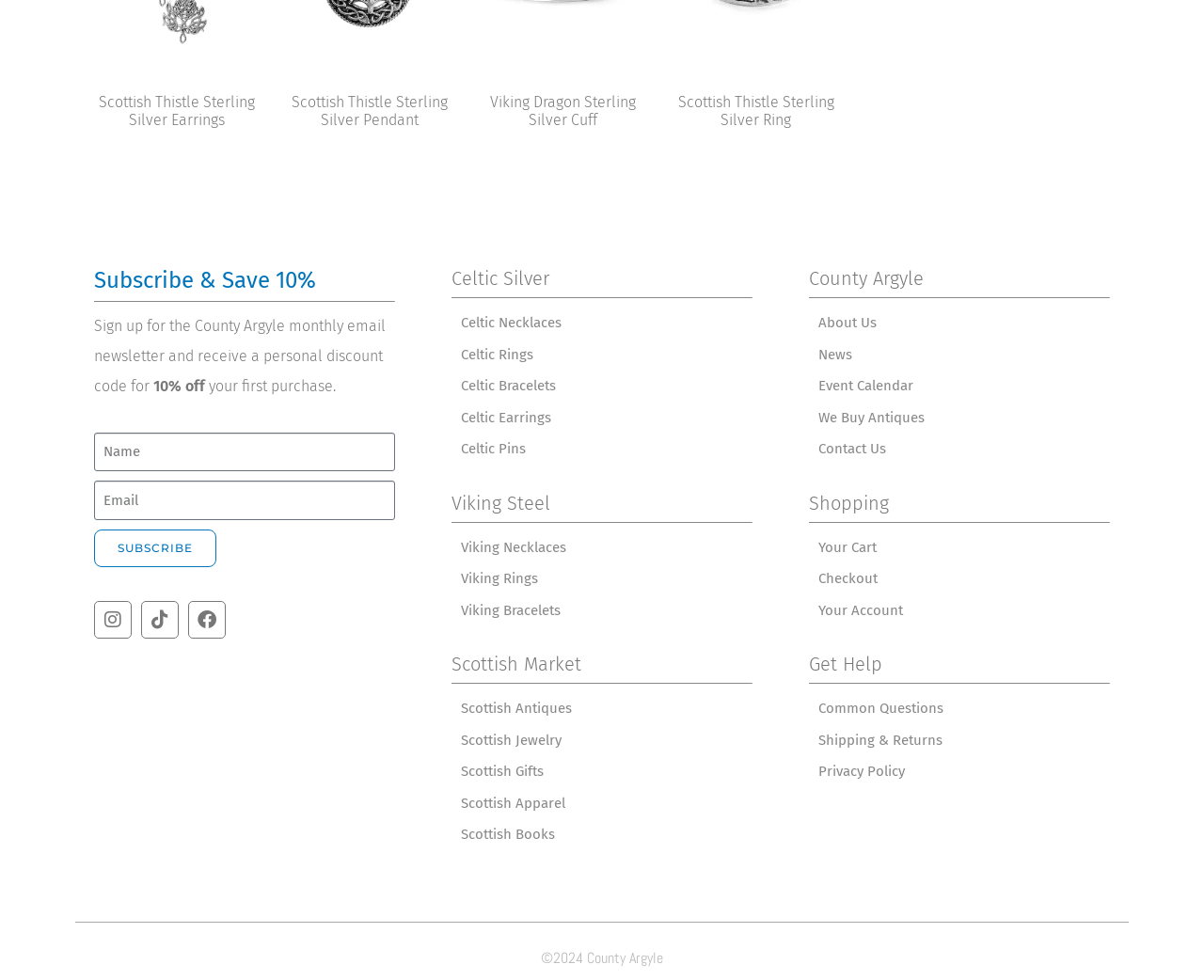Please provide a brief answer to the following inquiry using a single word or phrase:
What type of products are listed under 'Celtic Silver'?

Jewelry